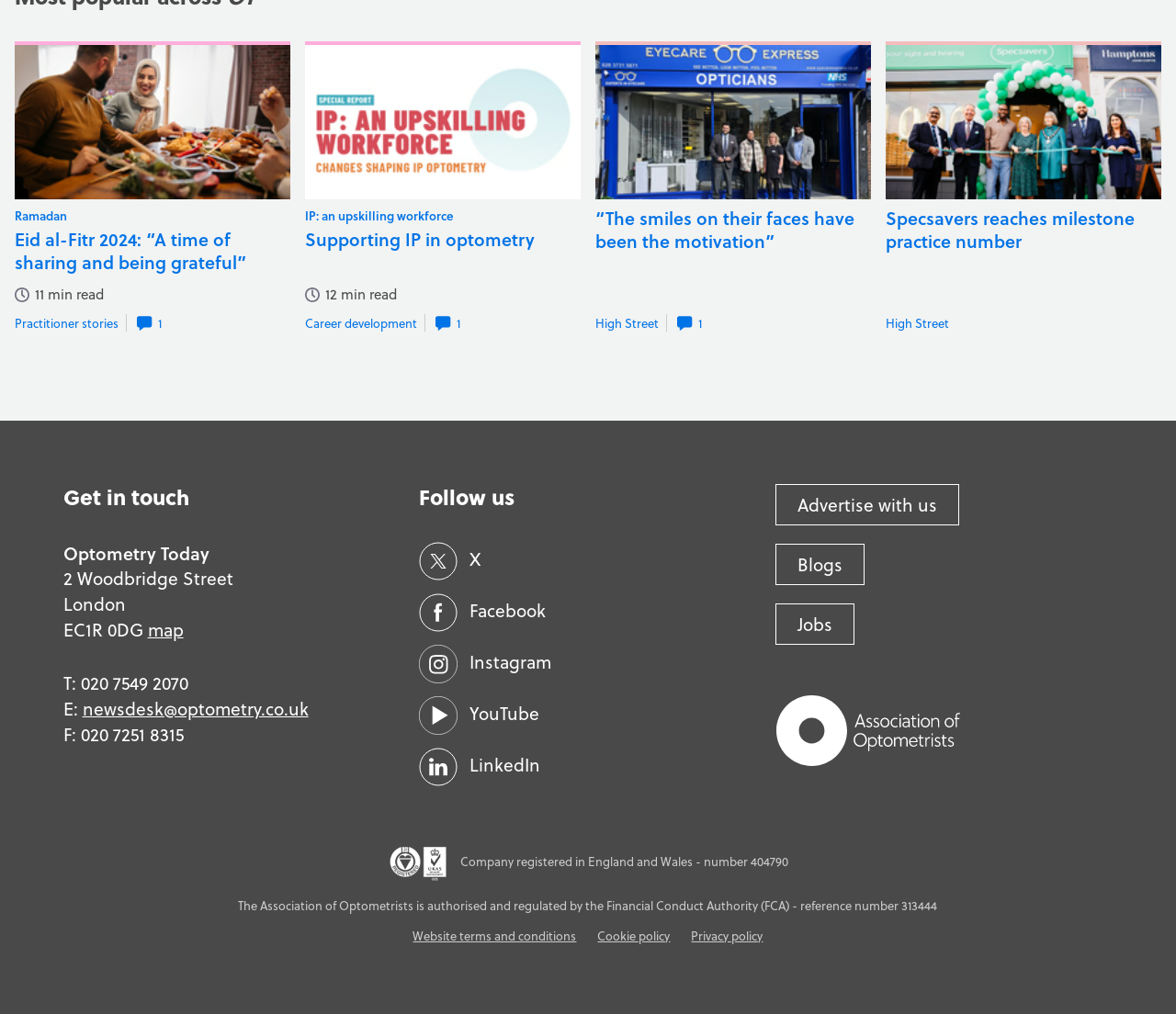Locate the bounding box coordinates of the clickable area needed to fulfill the instruction: "Click on the 'Netflix Q4 Results Screening: Shares Fast Forward On Revenue Beat, Subscriber Jump, Strong Forecast' article".

None